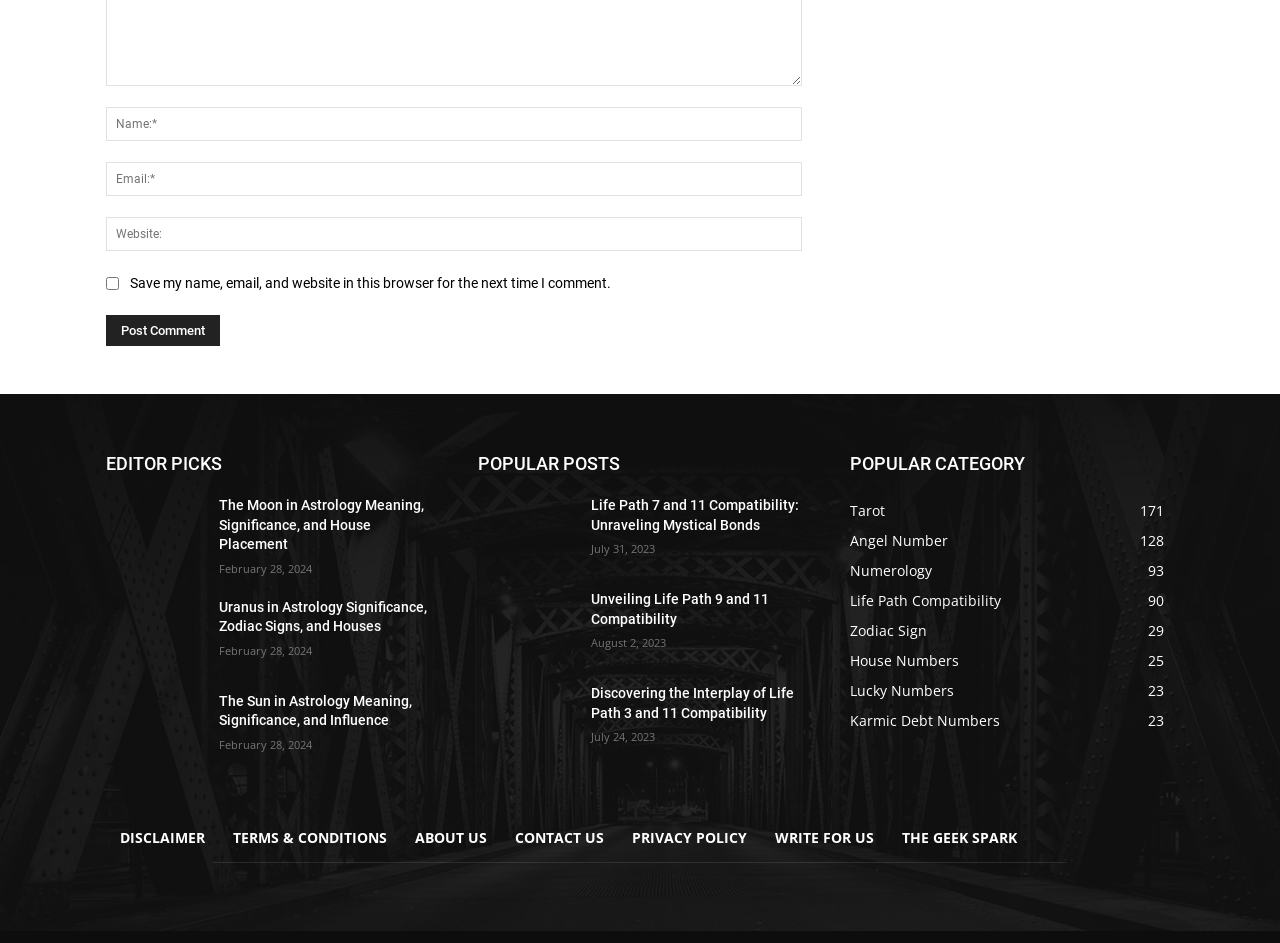Provide the bounding box coordinates for the UI element that is described as: "ประเทศไต้หวัน".

None